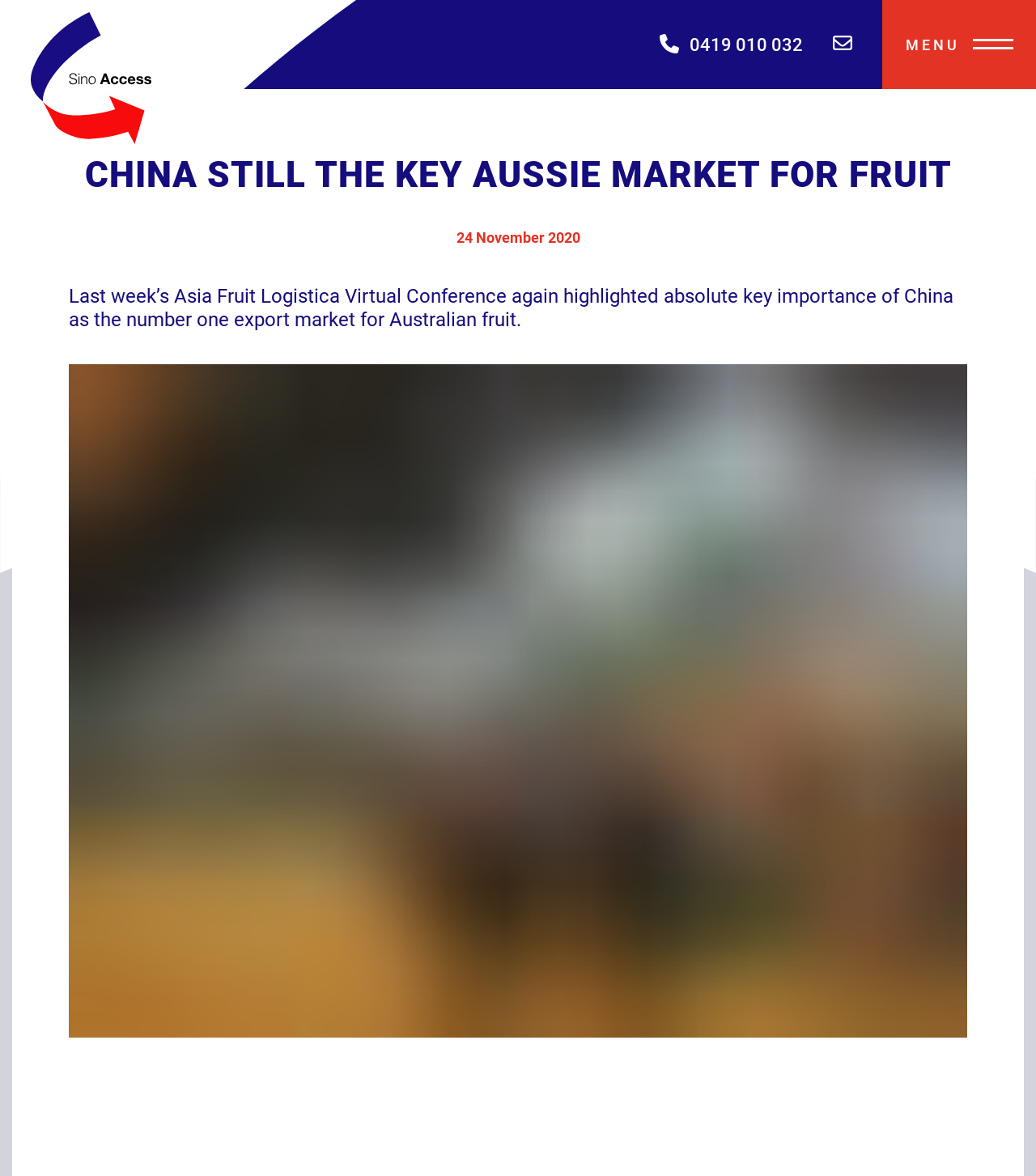Answer the question below with a single word or a brief phrase: 
How many images are there in the menu section?

3